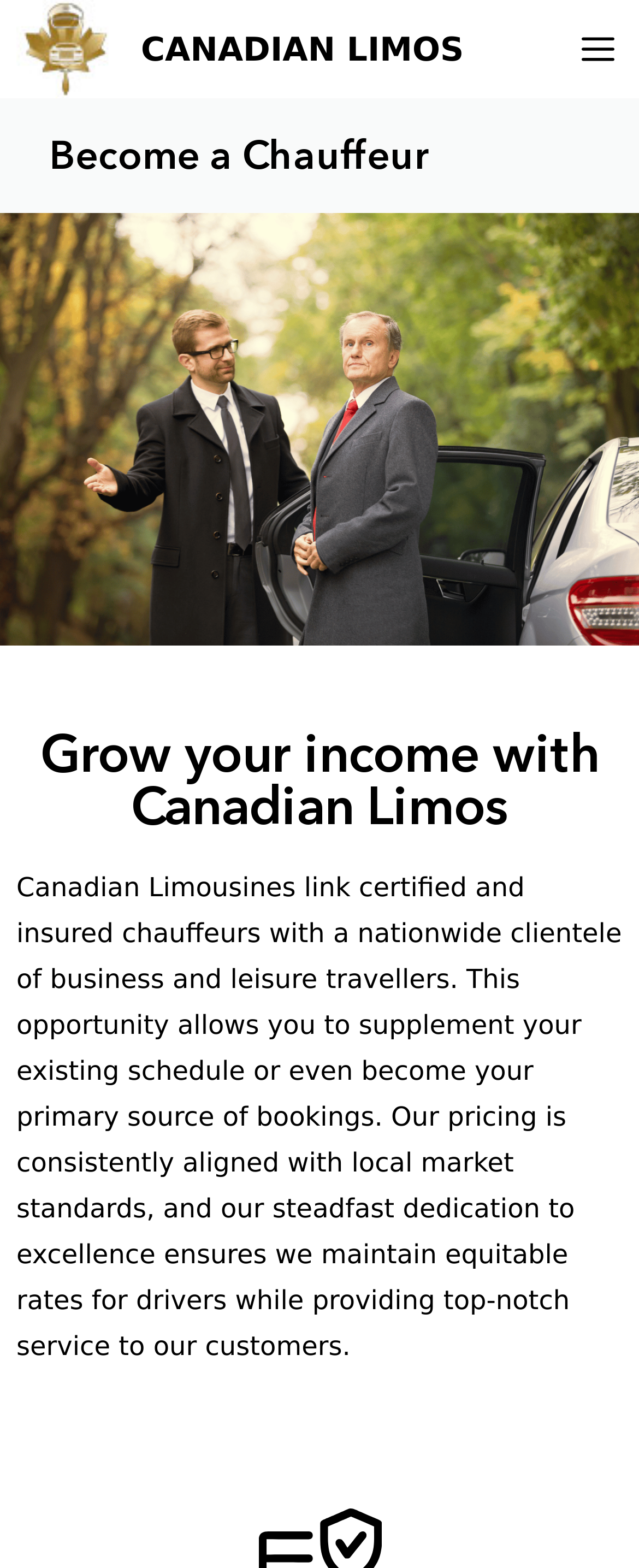Determine the main heading of the webpage and generate its text.

Become a Chauffeur